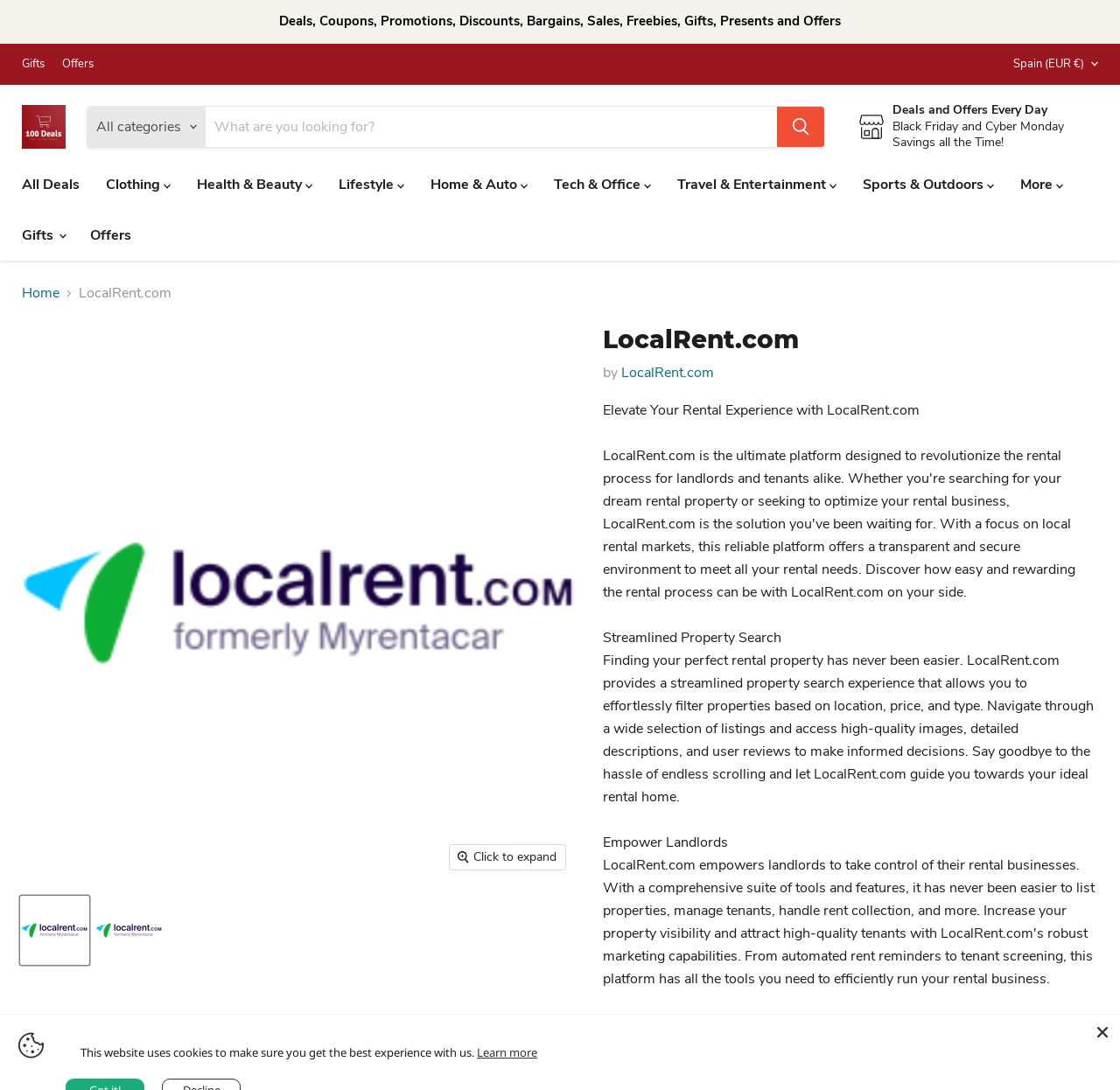Provide the bounding box coordinates of the area you need to click to execute the following instruction: "Expand Home & Auto menu".

[0.373, 0.152, 0.483, 0.186]